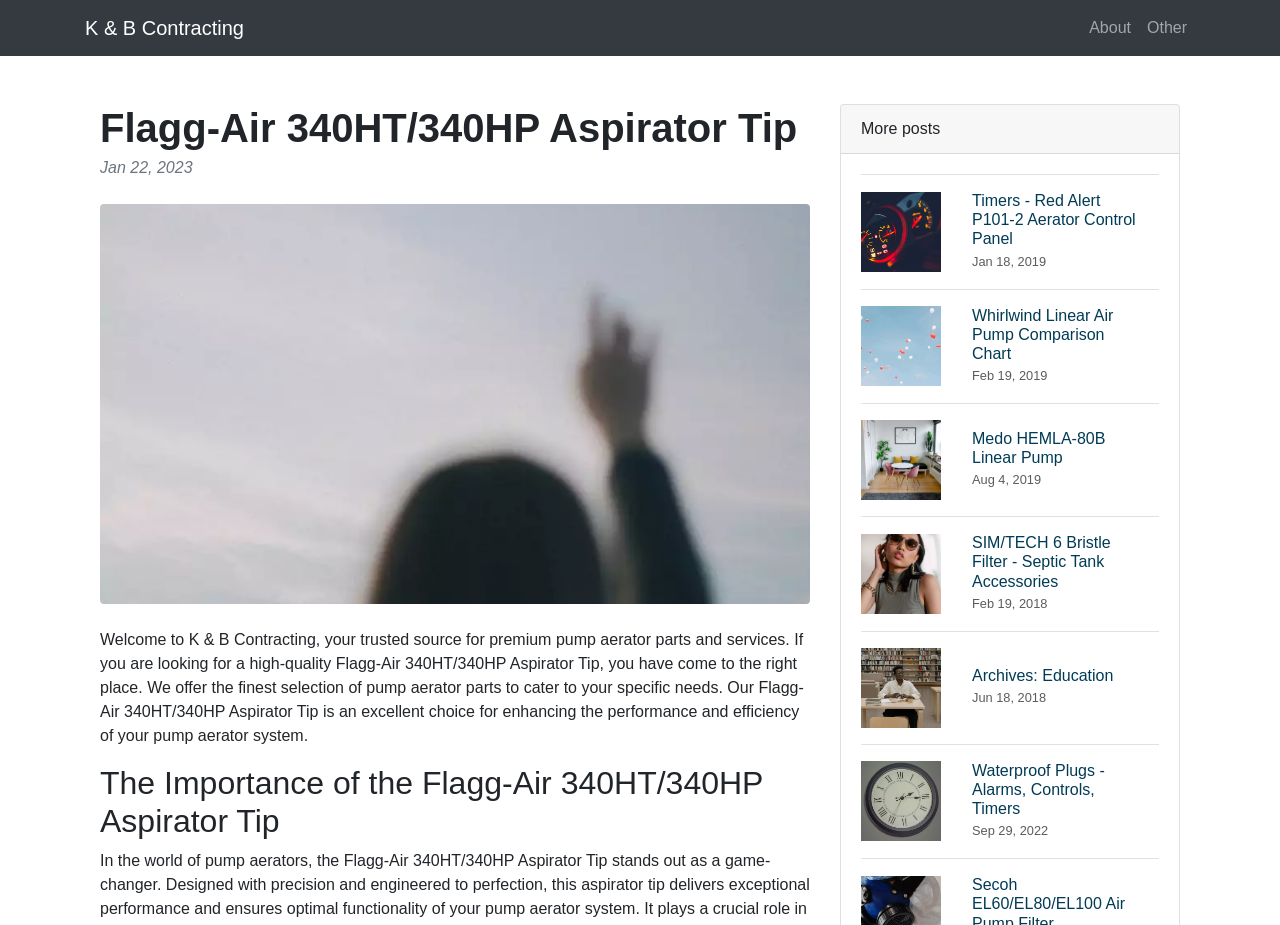Determine the bounding box coordinates of the clickable element necessary to fulfill the instruction: "Read more about the 'Flagg-Air 340HT/340HP Aspirator Tip'". Provide the coordinates as four float numbers within the 0 to 1 range, i.e., [left, top, right, bottom].

[0.078, 0.112, 0.633, 0.164]